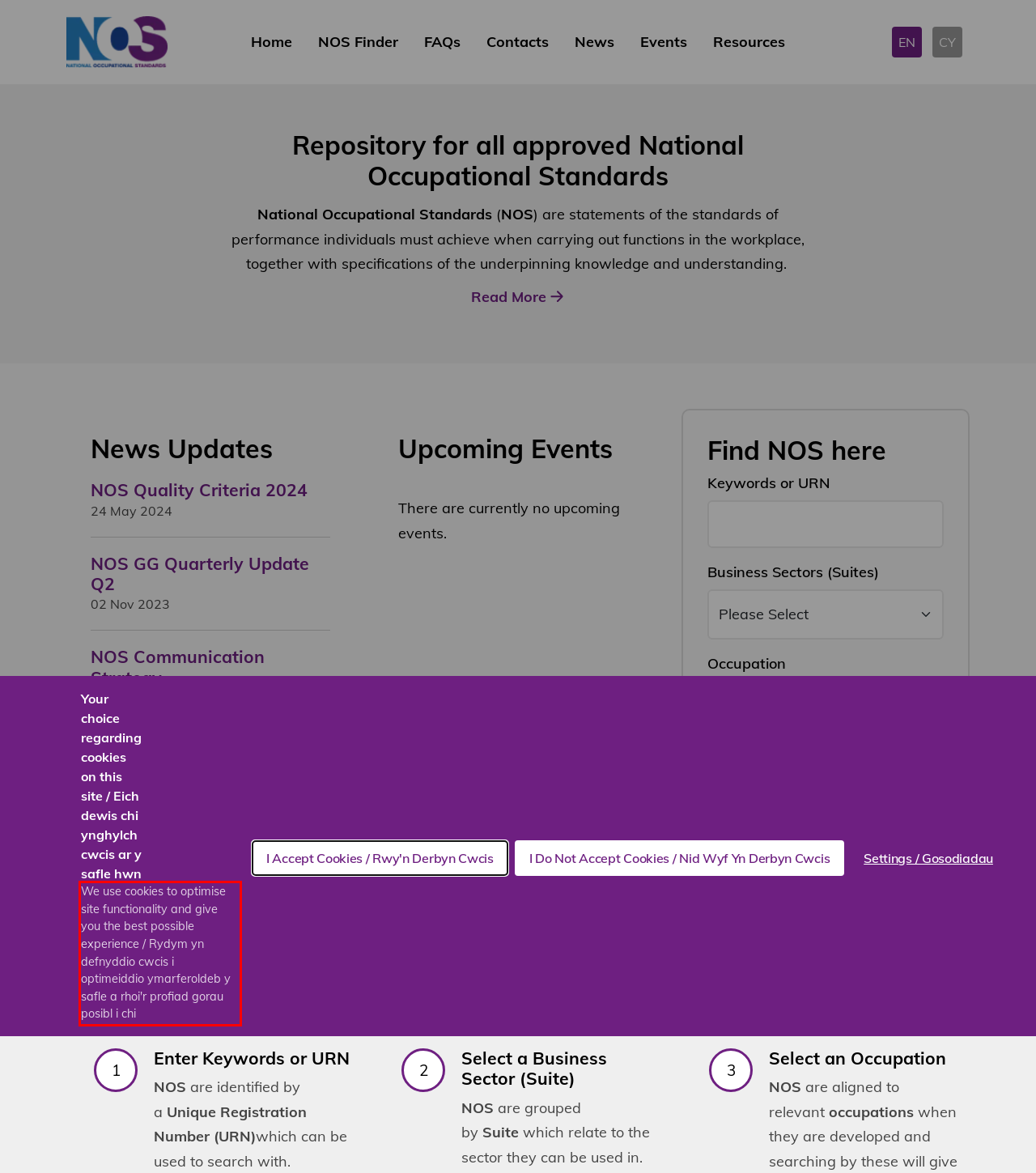Please look at the screenshot provided and find the red bounding box. Extract the text content contained within this bounding box.

We use cookies to optimise site functionality and give you the best possible experience / Rydym yn defnyddio cwcis i optimeiddio ymarferoldeb y safle a rhoi'r profiad gorau posibl i chi